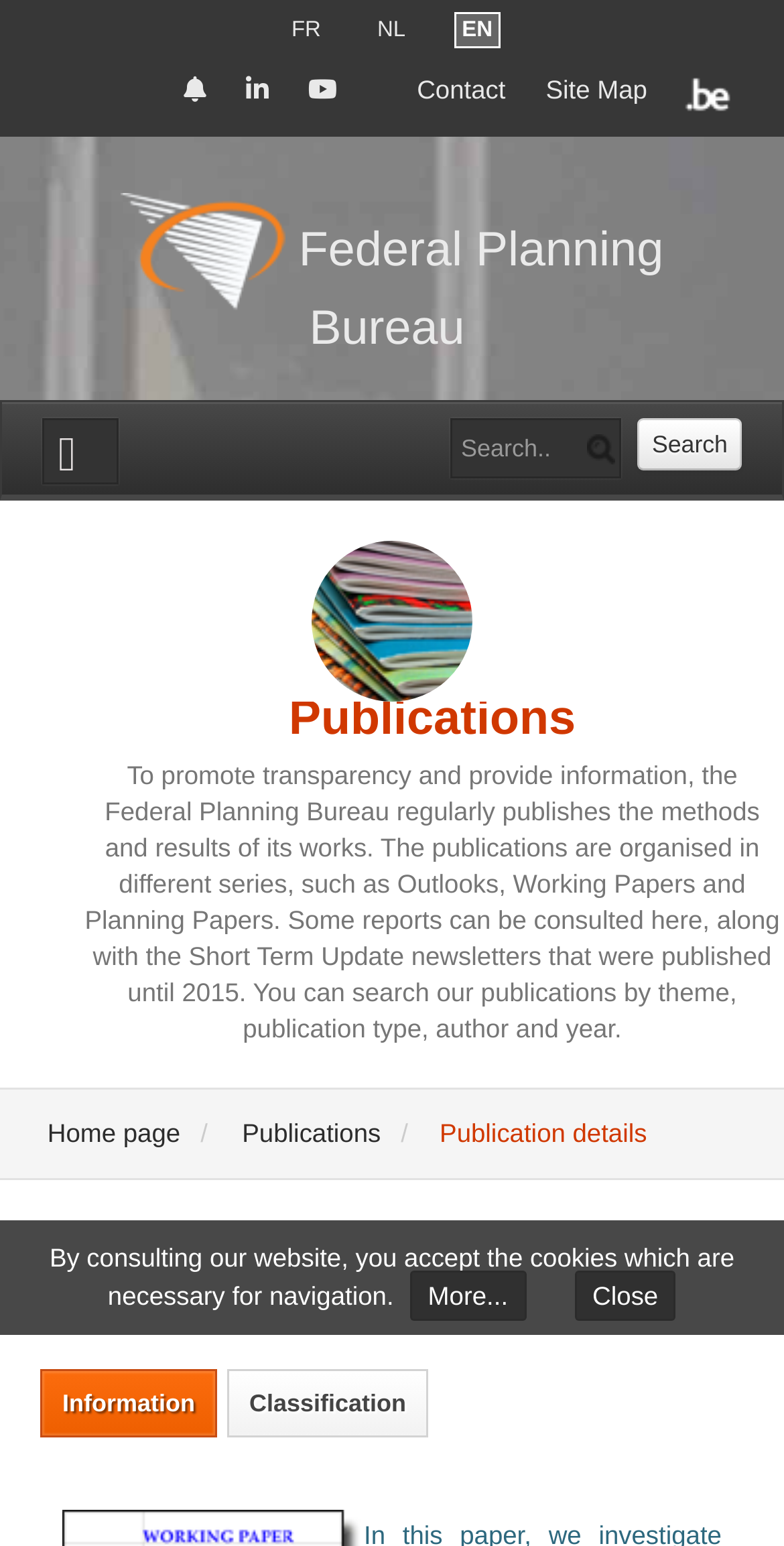Please provide a one-word or phrase answer to the question: 
What is the purpose of the Federal Planning Bureau?

To promote transparency and provide information